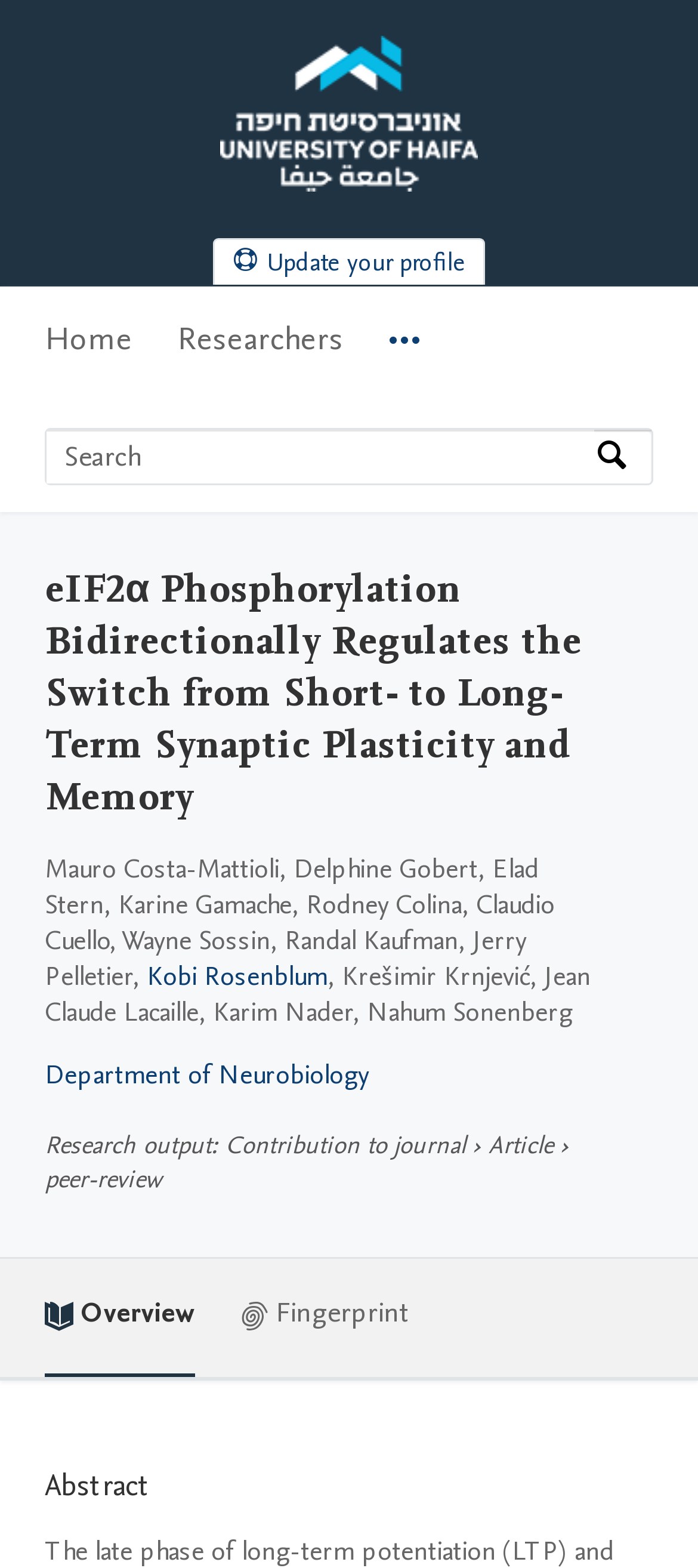How many authors are listed?
Using the information presented in the image, please offer a detailed response to the question.

I counted the number of authors listed in the webpage, starting from Mauro Costa-Mattioli to Nahum Sonenberg, and found 9 authors.